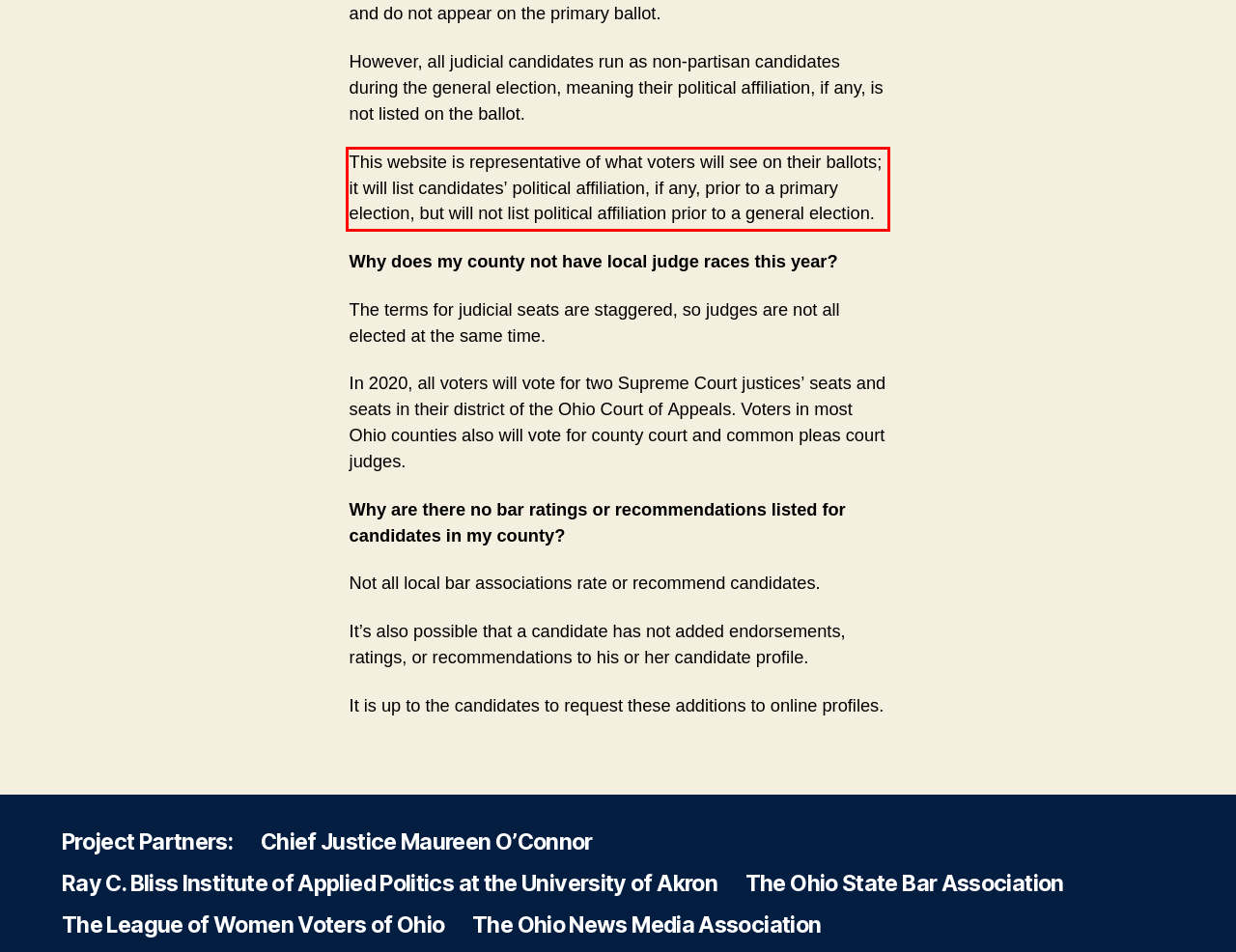Please extract the text content from the UI element enclosed by the red rectangle in the screenshot.

This website is representative of what voters will see on their ballots; it will list candidates’ political affiliation, if any, prior to a primary election, but will not list political affiliation prior to a general election.